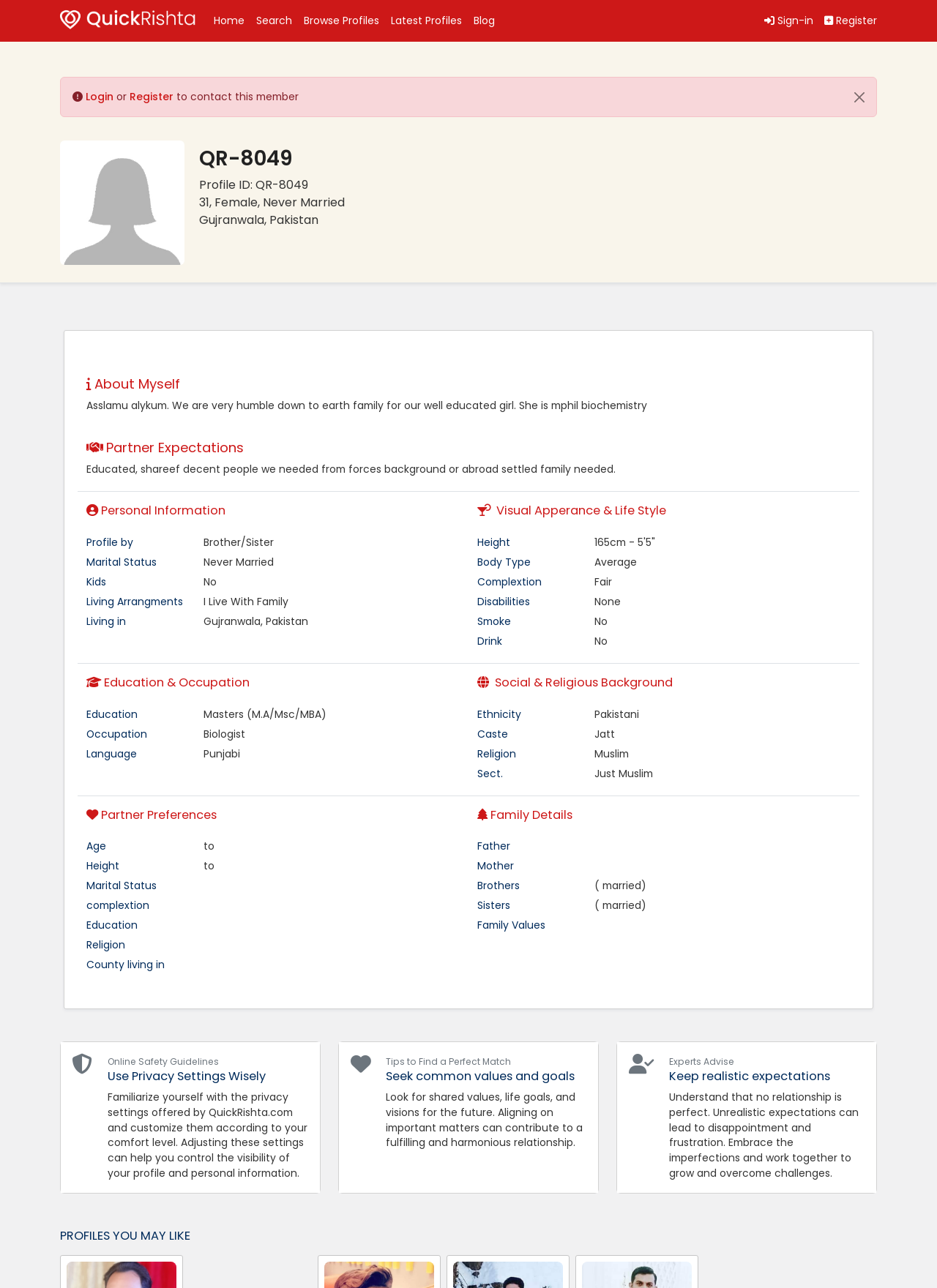Explain the contents of the webpage comprehensively.

This webpage is a matrimonial profile for a 31-year-old Muslim female from Gujranwala, Pakistan, with the profile ID QR-8049. At the top left corner, there is a logo of QuickRishta, a shadi online website for marriage proposals, along with a link to the website. On the top right corner, there are links to sign in, register, and other navigation options.

Below the navigation options, there is a prominent display of the profile information, including the profile ID, age, marital status, and location. The profile picture is displayed on the left side, followed by a brief description of the individual.

The webpage is divided into several sections, each with a heading and relevant information. The sections include "About Myself", "Partner Expectations", "Personal Information", "Visual Appearance & Lifestyle", "Education & Occupation", "Social & Religious Background", "Partner Preferences", and "Family Details". Each section provides detailed information about the individual's preferences, background, and expectations.

Throughout the webpage, there are several static text elements and headings that provide a clear structure to the content. The text is organized in a clean and readable format, making it easy to navigate and understand the profile information.